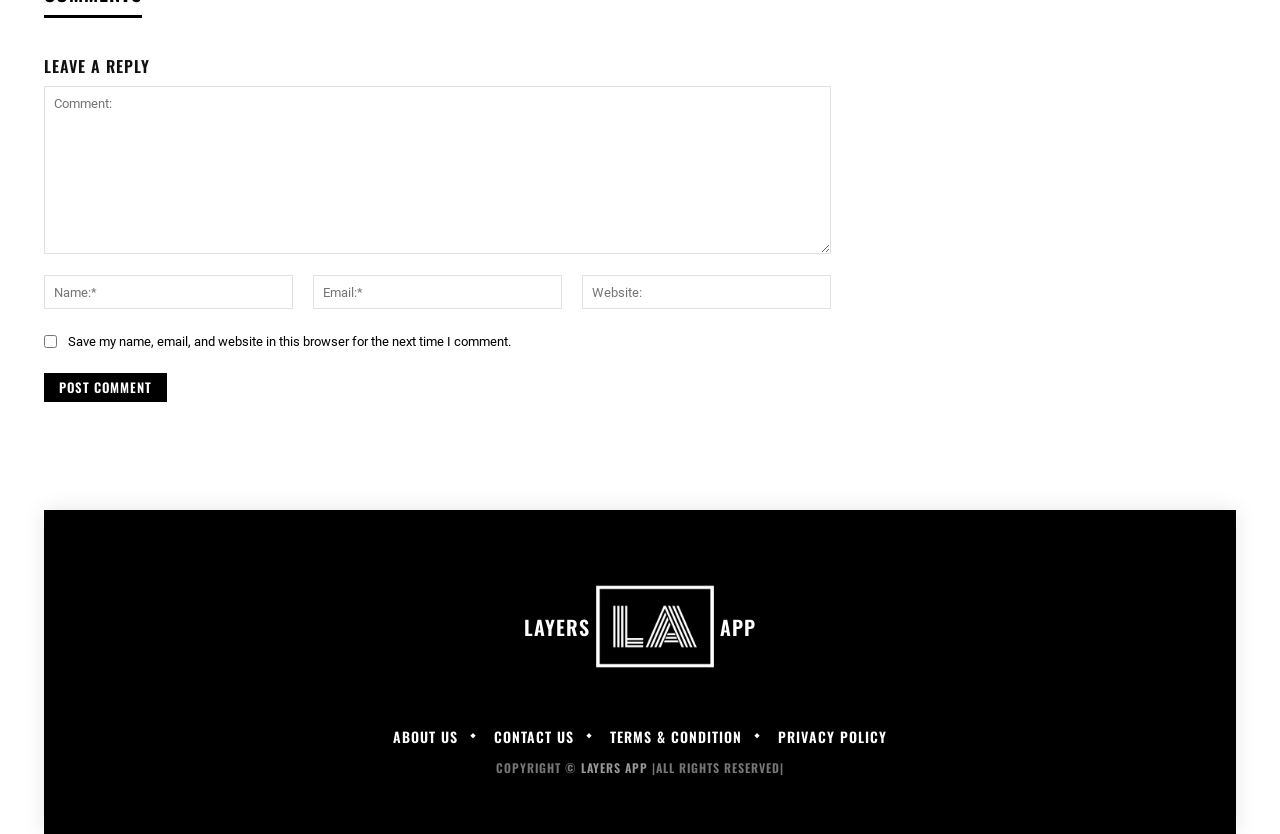Pinpoint the bounding box coordinates of the area that must be clicked to complete this instruction: "View all posts".

None